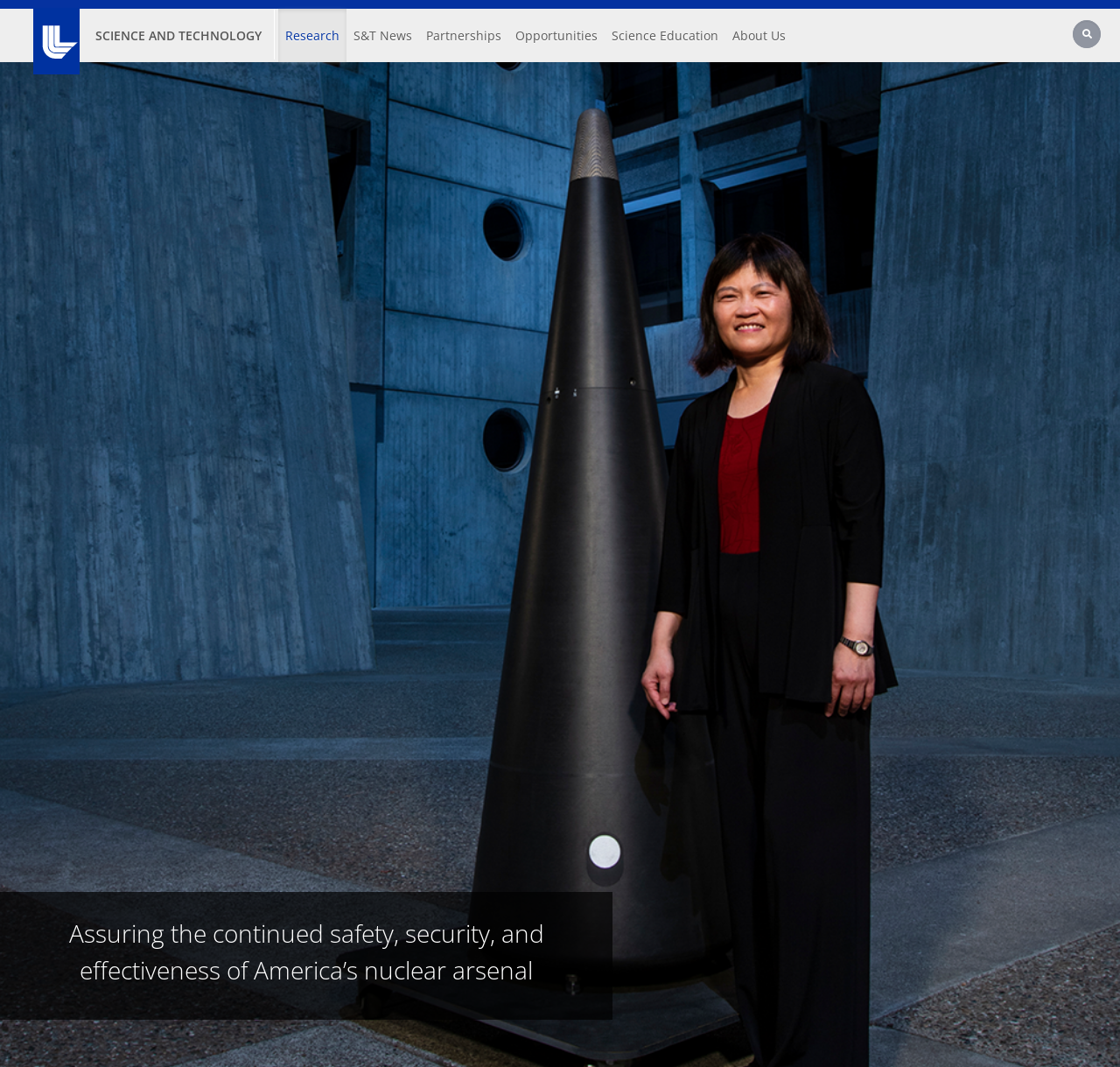What is the main topic of the webpage?
Answer the question with as much detail as you can, using the image as a reference.

The webpage has a banner element with the text 'SCIENCE AND TECHNOLOGY', and the meta description also mentions 'Science and Technology', indicating that the main topic of the webpage is related to Science and Technology.